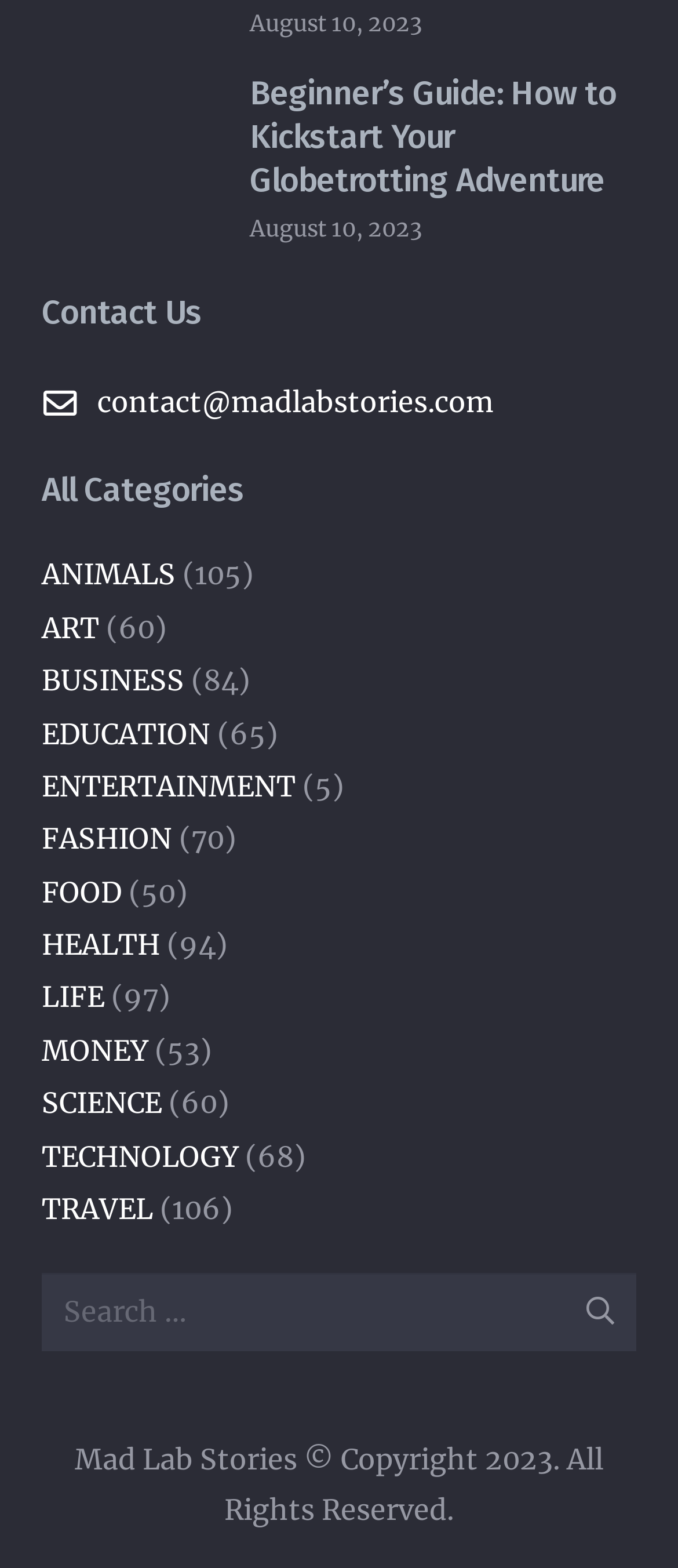Identify the bounding box coordinates of the clickable region to carry out the given instruction: "Click on the EDUCATION link".

[0.062, 0.456, 0.41, 0.479]